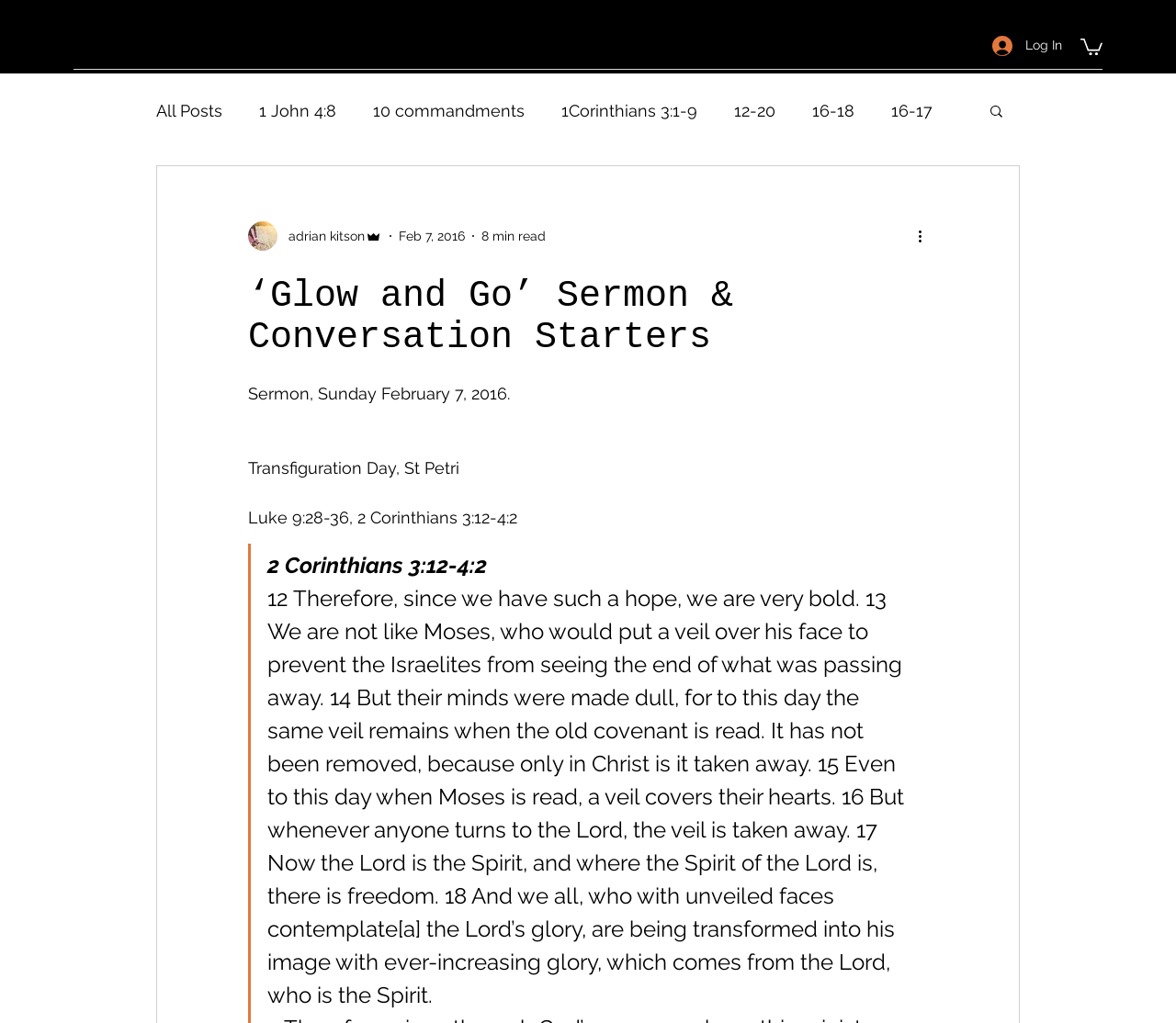Pinpoint the bounding box coordinates of the clickable element needed to complete the instruction: "read sermon on transfiguration day". The coordinates should be provided as four float numbers between 0 and 1: [left, top, right, bottom].

[0.211, 0.375, 0.438, 0.394]